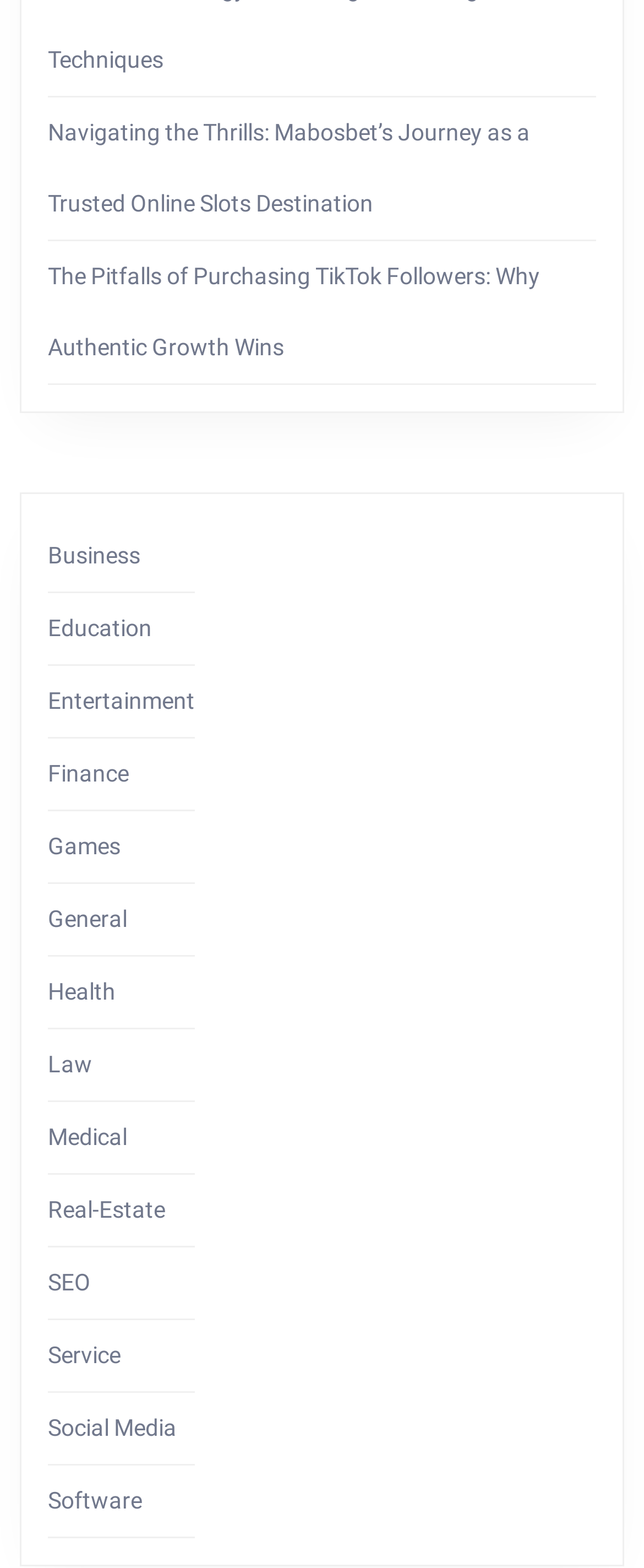Pinpoint the bounding box coordinates for the area that should be clicked to perform the following instruction: "Check out the Social Media section".

[0.074, 0.902, 0.274, 0.919]